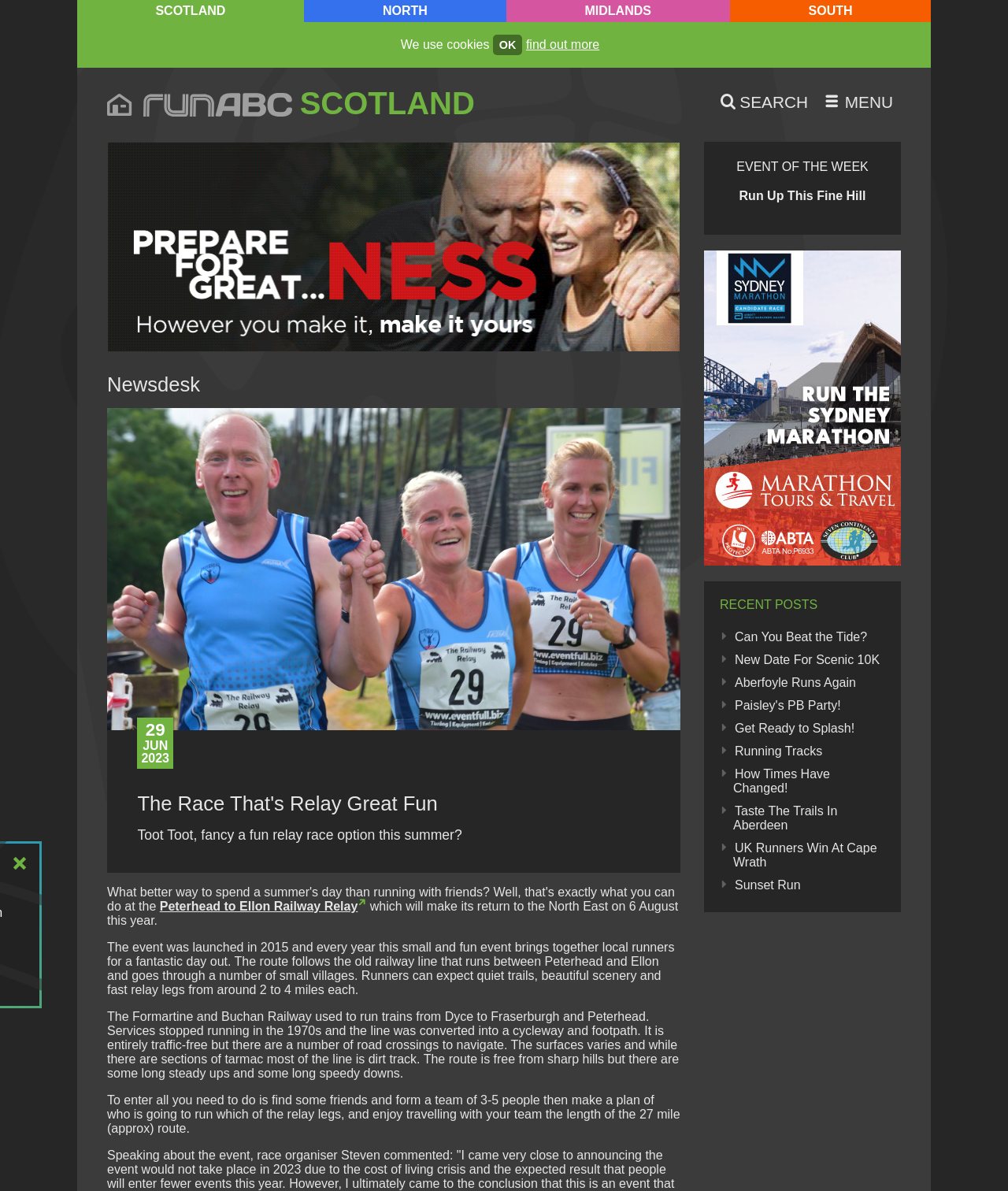How many people can form a team for the relay race?
Answer the question based on the image using a single word or a brief phrase.

3-5 people